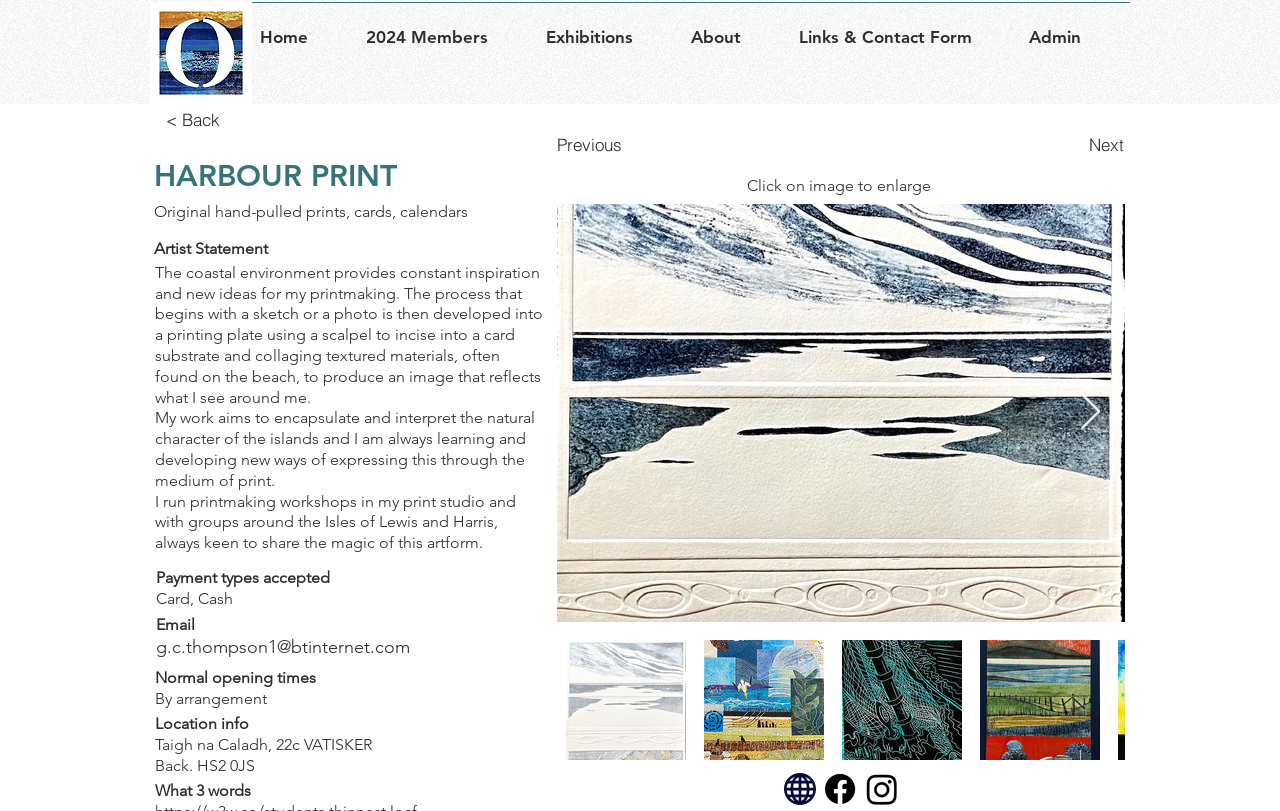Please find the bounding box coordinates of the clickable region needed to complete the following instruction: "Click the logo". The bounding box coordinates must consist of four float numbers between 0 and 1, i.e., [left, top, right, bottom].

[0.117, 0.002, 0.197, 0.128]